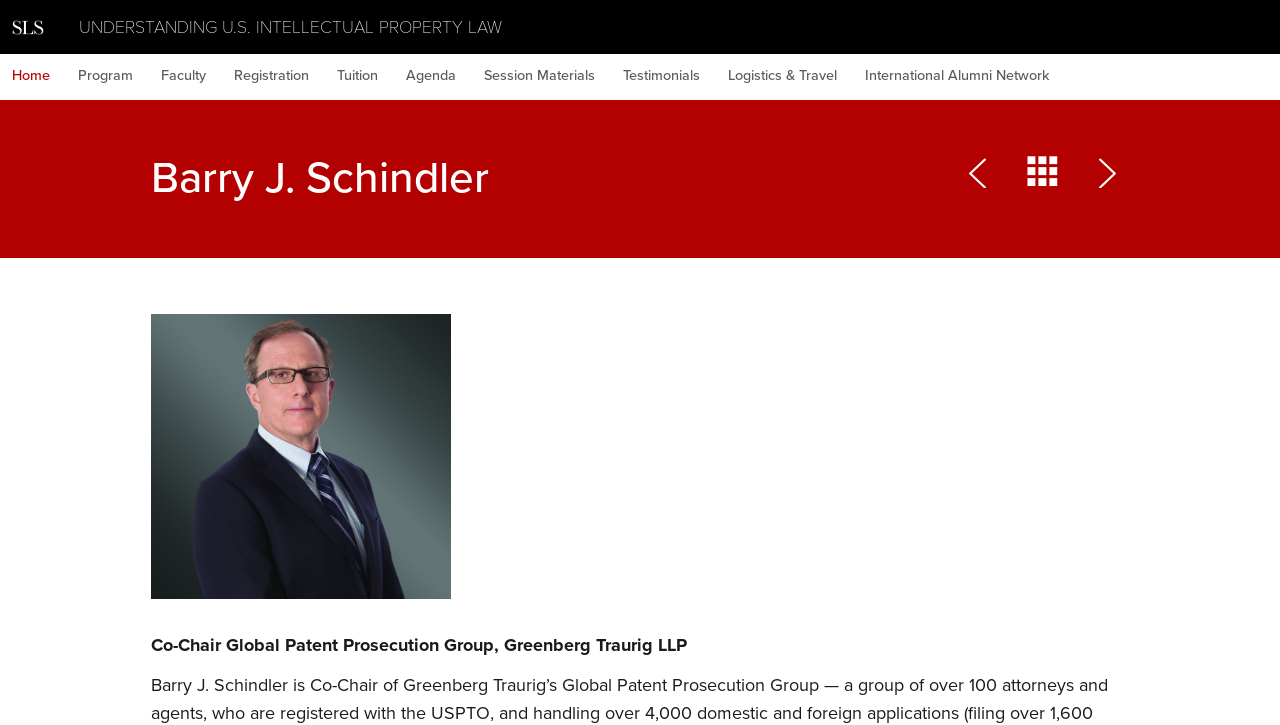Pinpoint the bounding box coordinates of the area that must be clicked to complete this instruction: "Read the 'What is Micro Needling?' section".

None